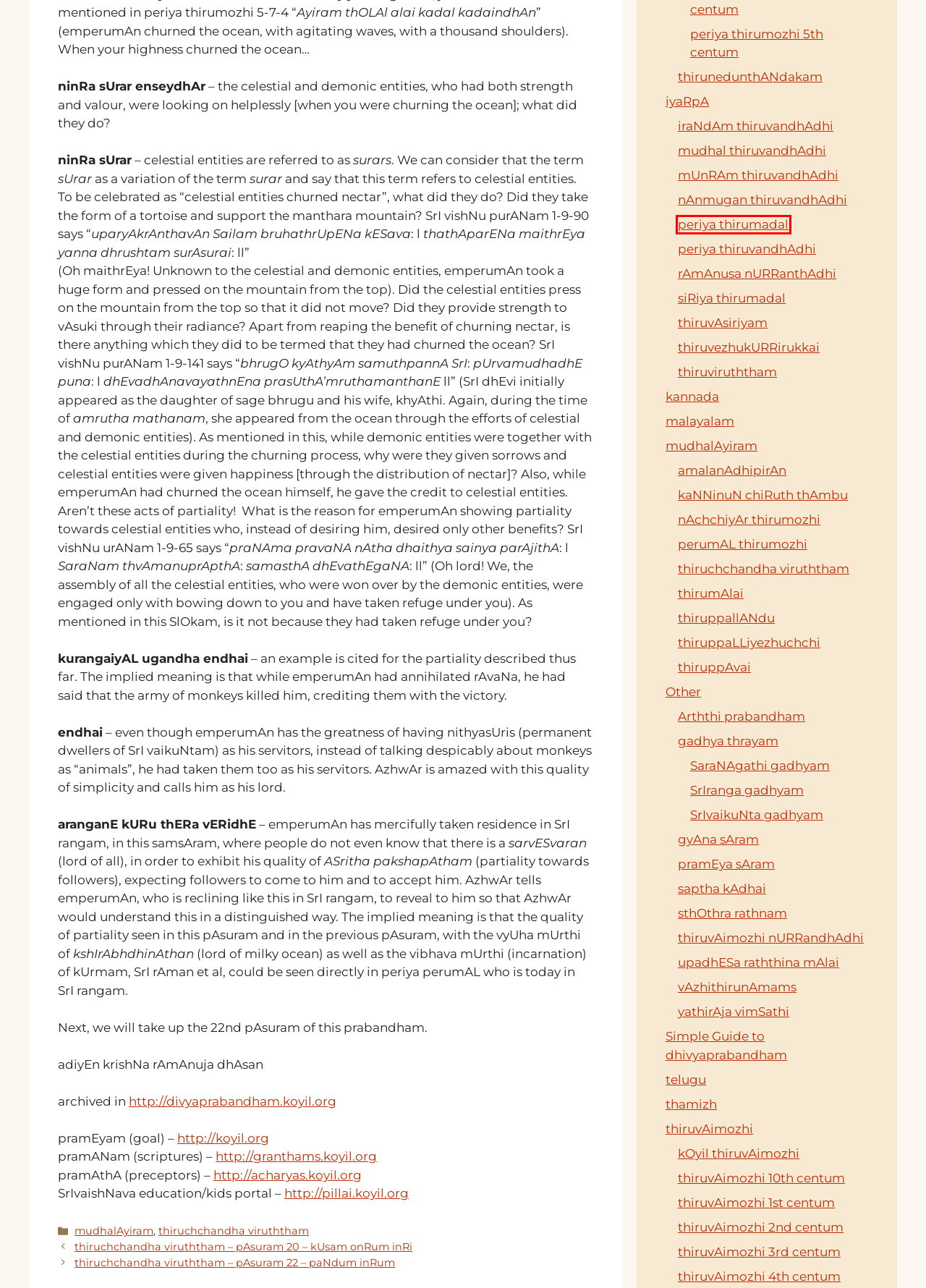You are presented with a screenshot of a webpage with a red bounding box. Select the webpage description that most closely matches the new webpage after clicking the element inside the red bounding box. The options are:
A. SaraNAgathi gadhyam – KOYIL
B. thiruvAimozhi 2nd centum – KOYIL
C. iyaRpA – KOYIL
D. thiruvAimozhi 4th centum – KOYIL
E. telugu – KOYIL
F. rAmAnusa nURRanthAdhi – KOYIL
G. Arththi prabandham – KOYIL
H. periya thirumadal – KOYIL

H